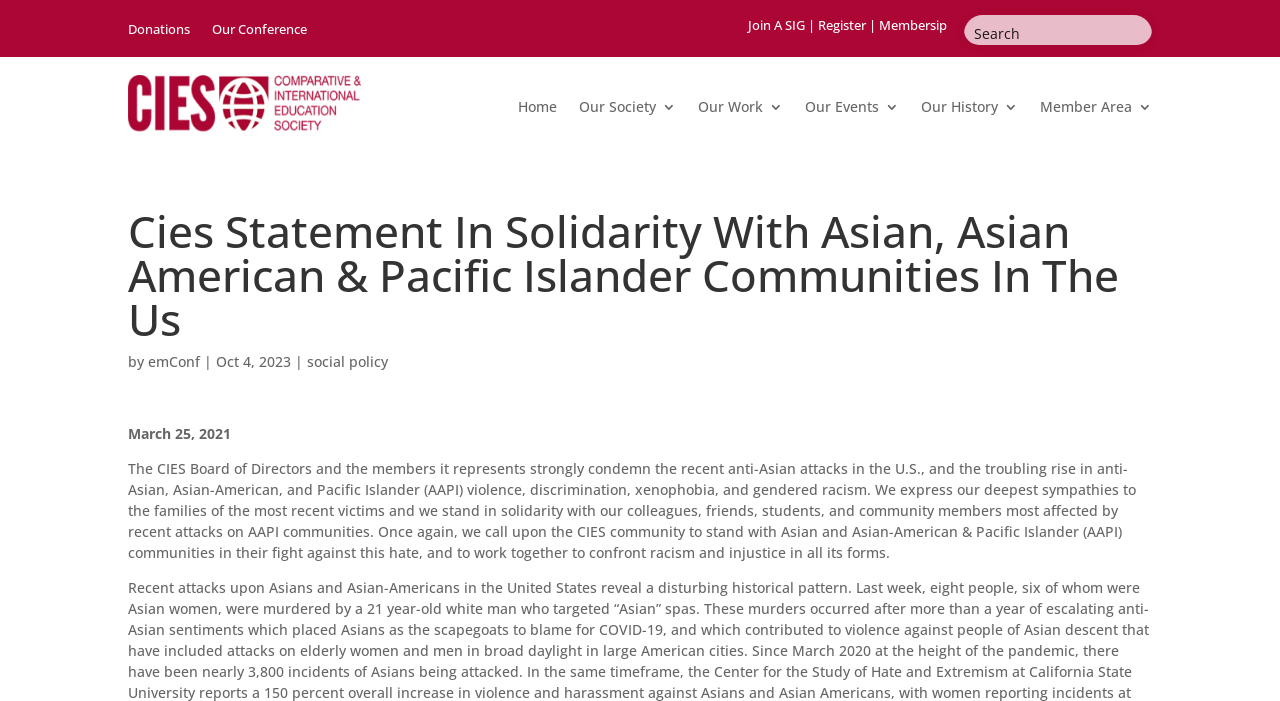Can you find the bounding box coordinates for the element to click on to achieve the instruction: "Click on Donations"?

[0.1, 0.031, 0.148, 0.063]